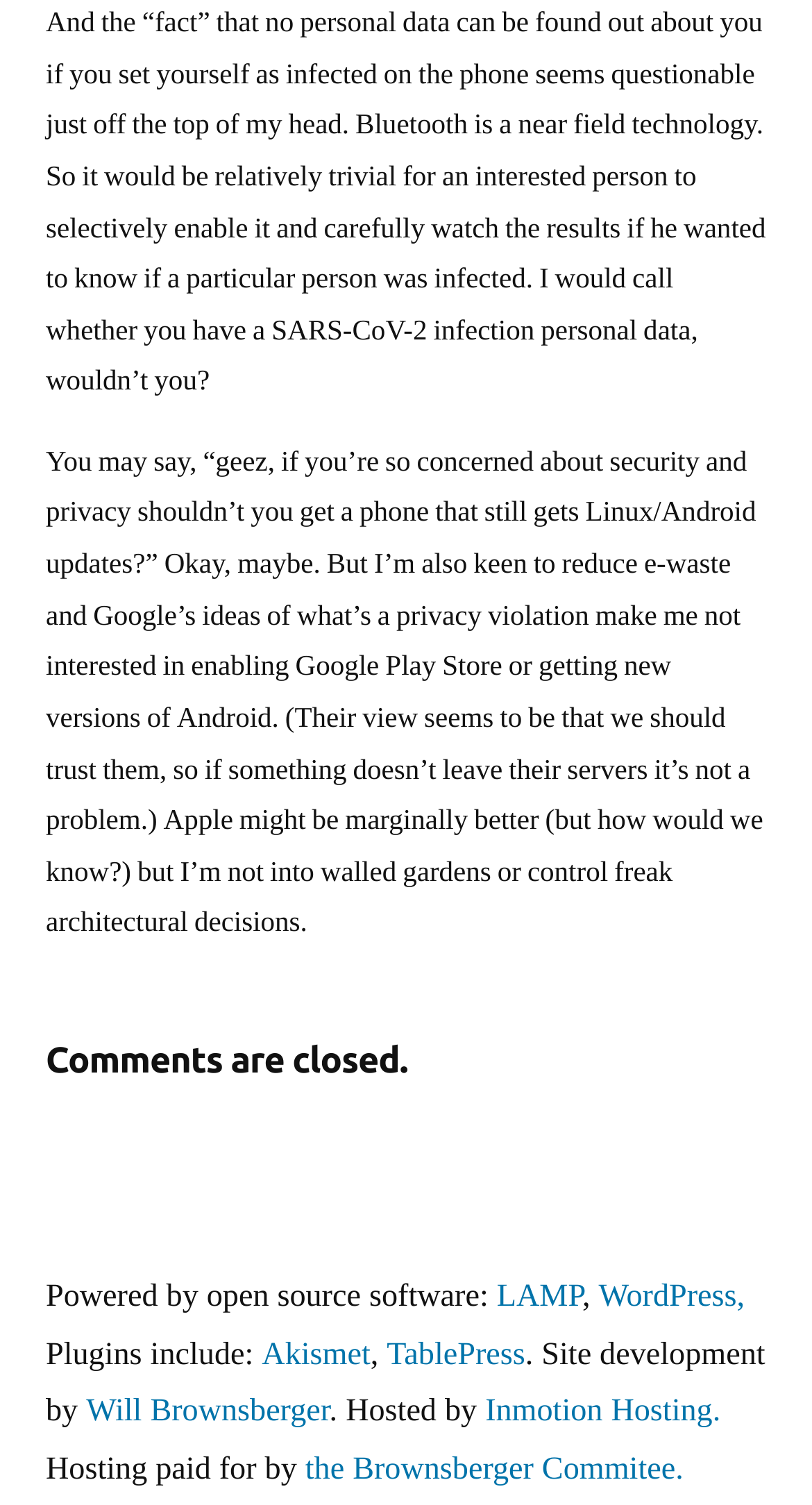Who hosts this website?
Could you answer the question with a detailed and thorough explanation?

The footer section mentions 'Hosted by Inmotion Hosting,' which indicates that Inmotion Hosting is the hosting provider for this website.